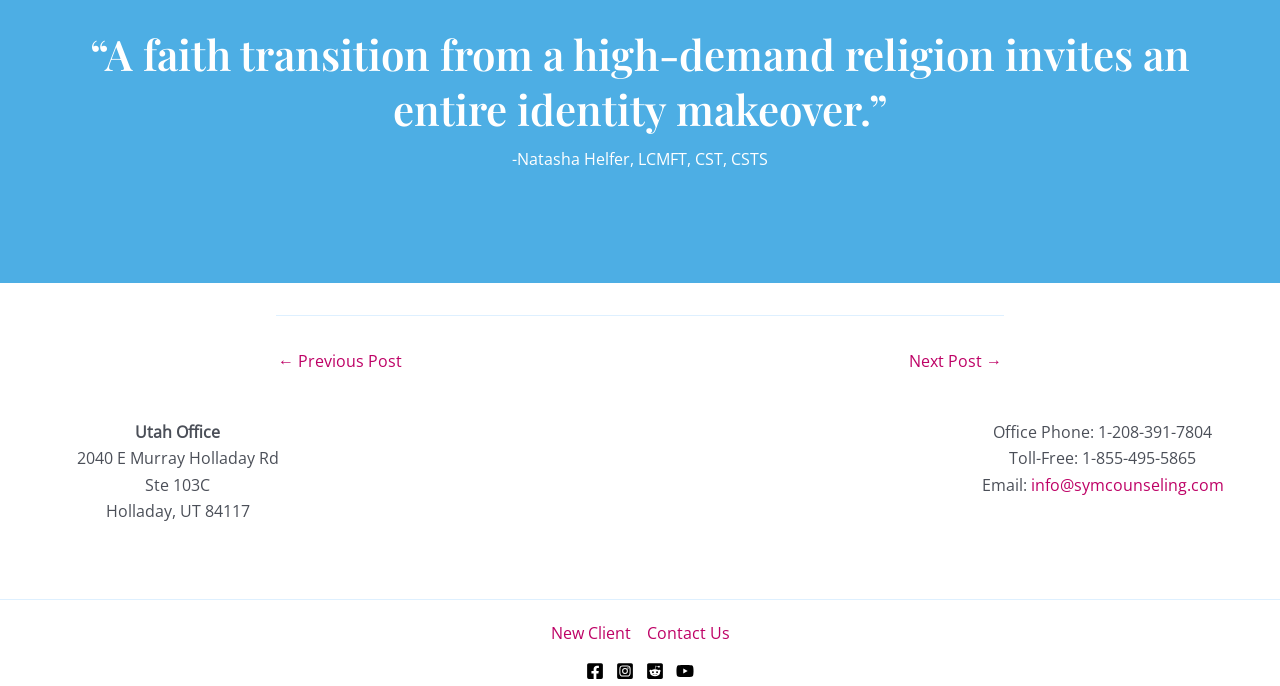Bounding box coordinates are to be given in the format (top-left x, top-left y, bottom-right x, bottom-right y). All values must be floating point numbers between 0 and 1. Provide the bounding box coordinate for the UI element described as: Contact Us

[0.499, 0.904, 0.57, 0.942]